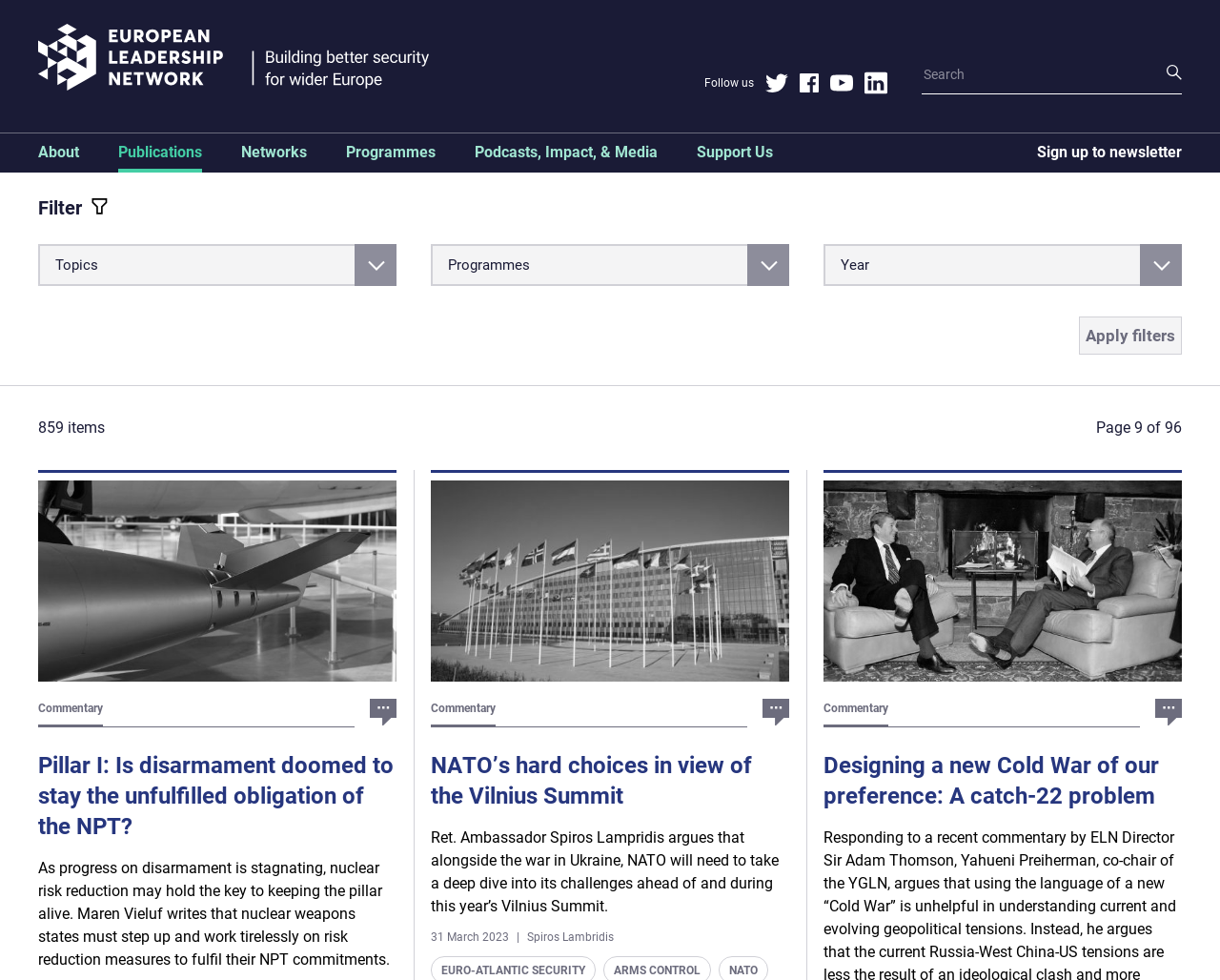Provide the bounding box coordinates of the HTML element this sentence describes: "Help". The bounding box coordinates consist of four float numbers between 0 and 1, i.e., [left, top, right, bottom].

None